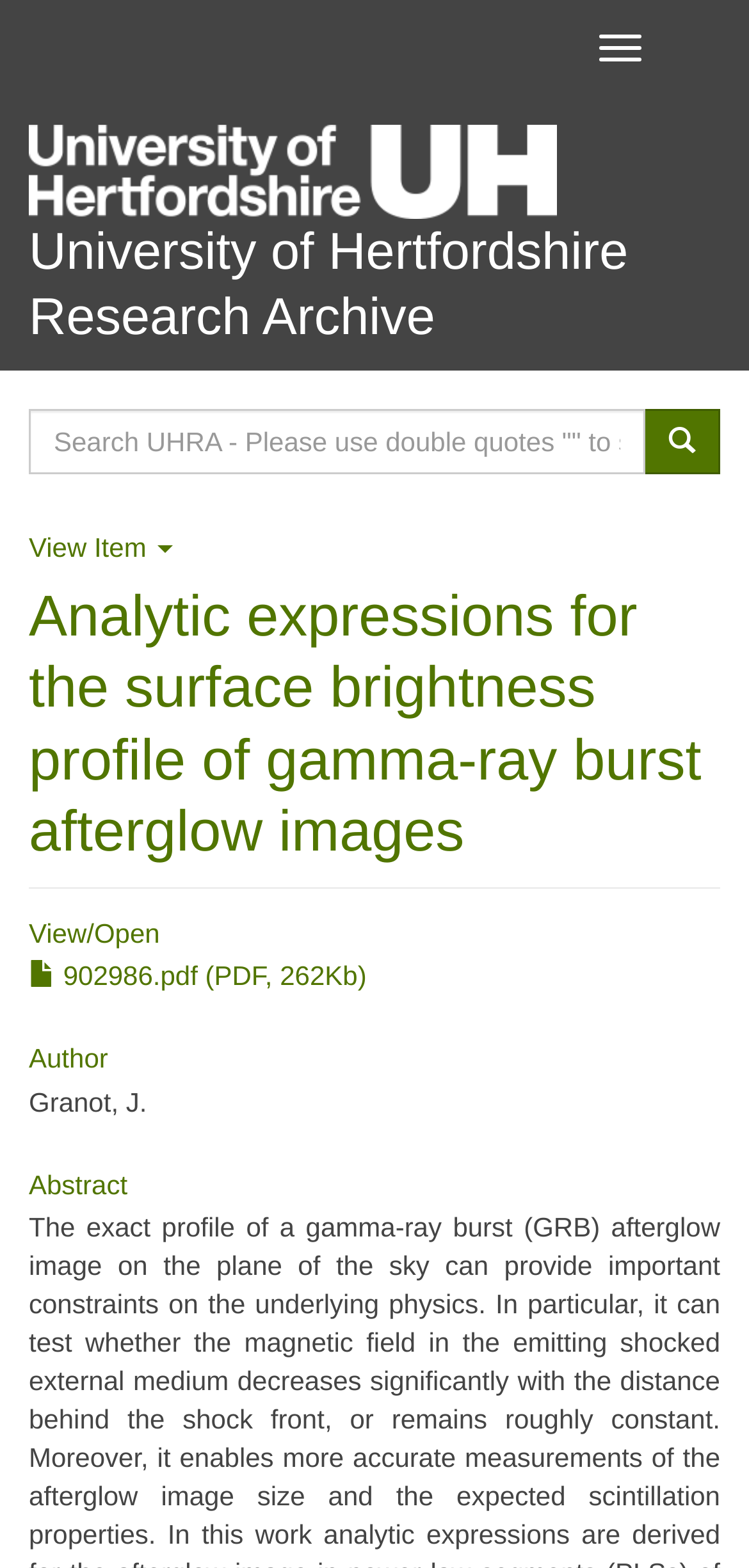Extract the bounding box coordinates for the described element: "parent_node: Toggle navigation". The coordinates should be represented as four float numbers between 0 and 1: [left, top, right, bottom].

[0.0, 0.061, 0.782, 0.122]